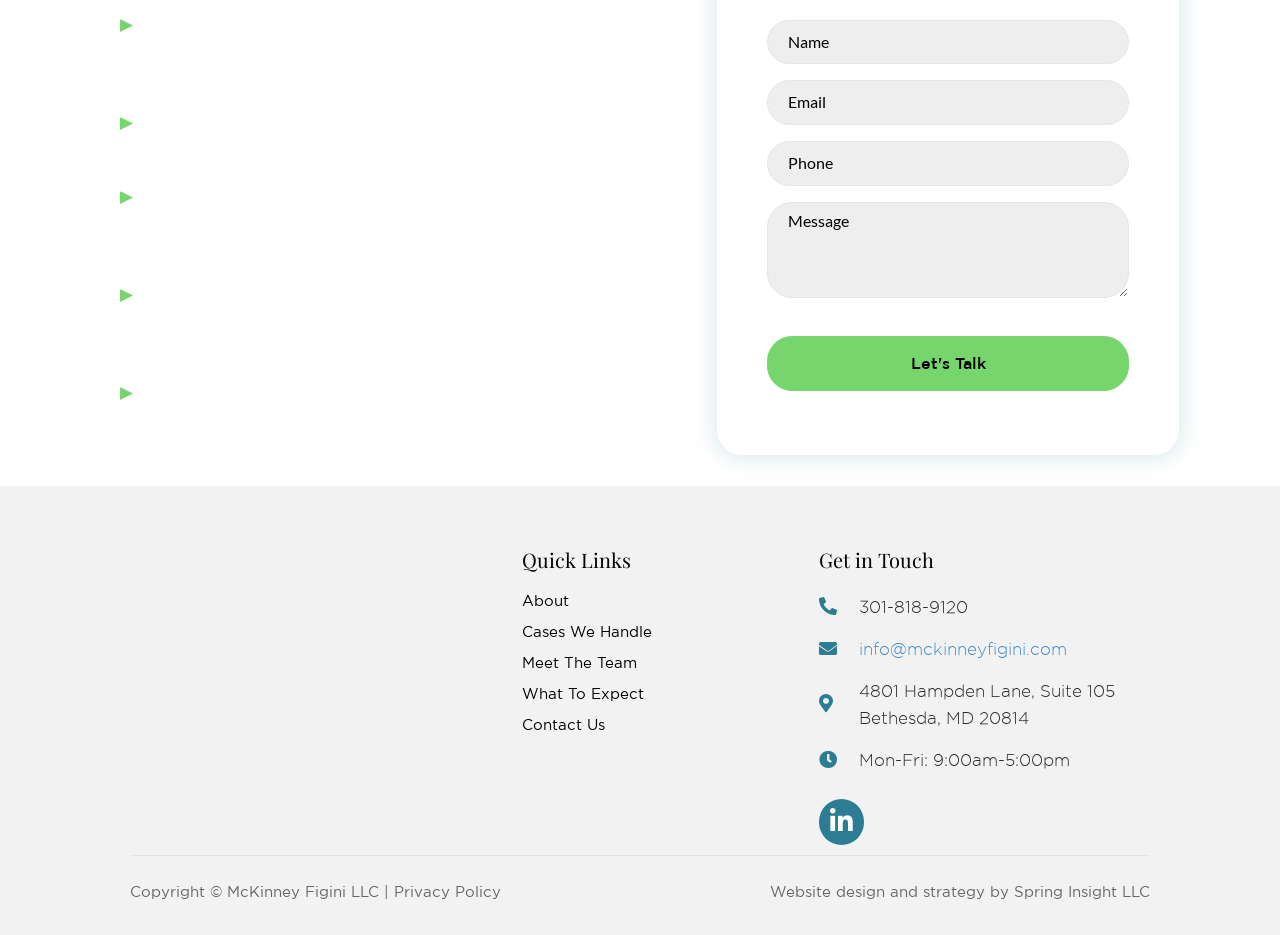Locate the bounding box coordinates of the clickable region to complete the following instruction: "Call 301-818-9120."

[0.671, 0.639, 0.756, 0.658]